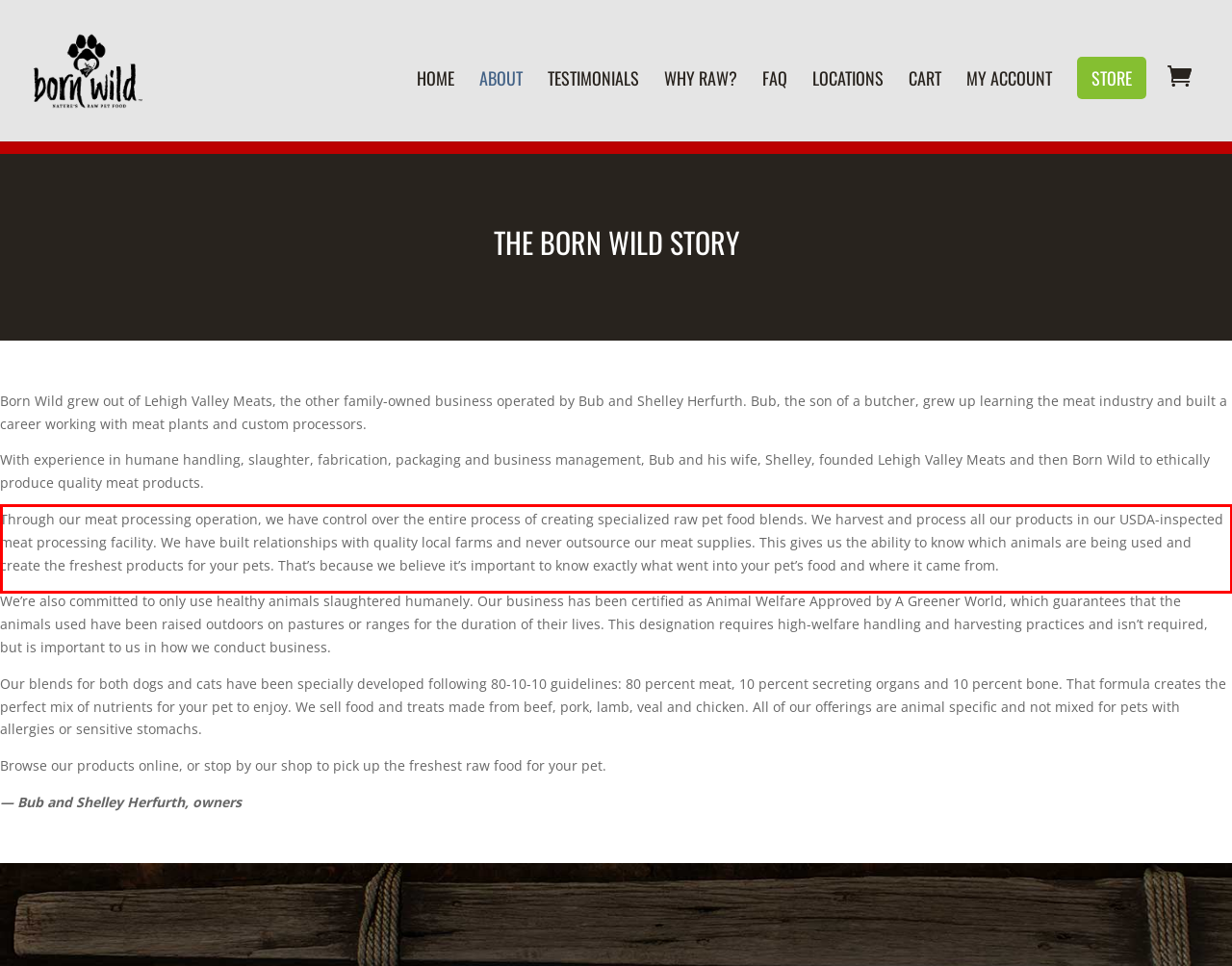Look at the provided screenshot of the webpage and perform OCR on the text within the red bounding box.

Through our meat processing operation, we have control over the entire process of creating specialized raw pet food blends. We harvest and process all our products in our USDA-inspected meat processing facility. We have built relationships with quality local farms and never outsource our meat supplies. This gives us the ability to know which animals are being used and create the freshest products for your pets. That’s because we believe it’s important to know exactly what went into your pet’s food and where it came from.